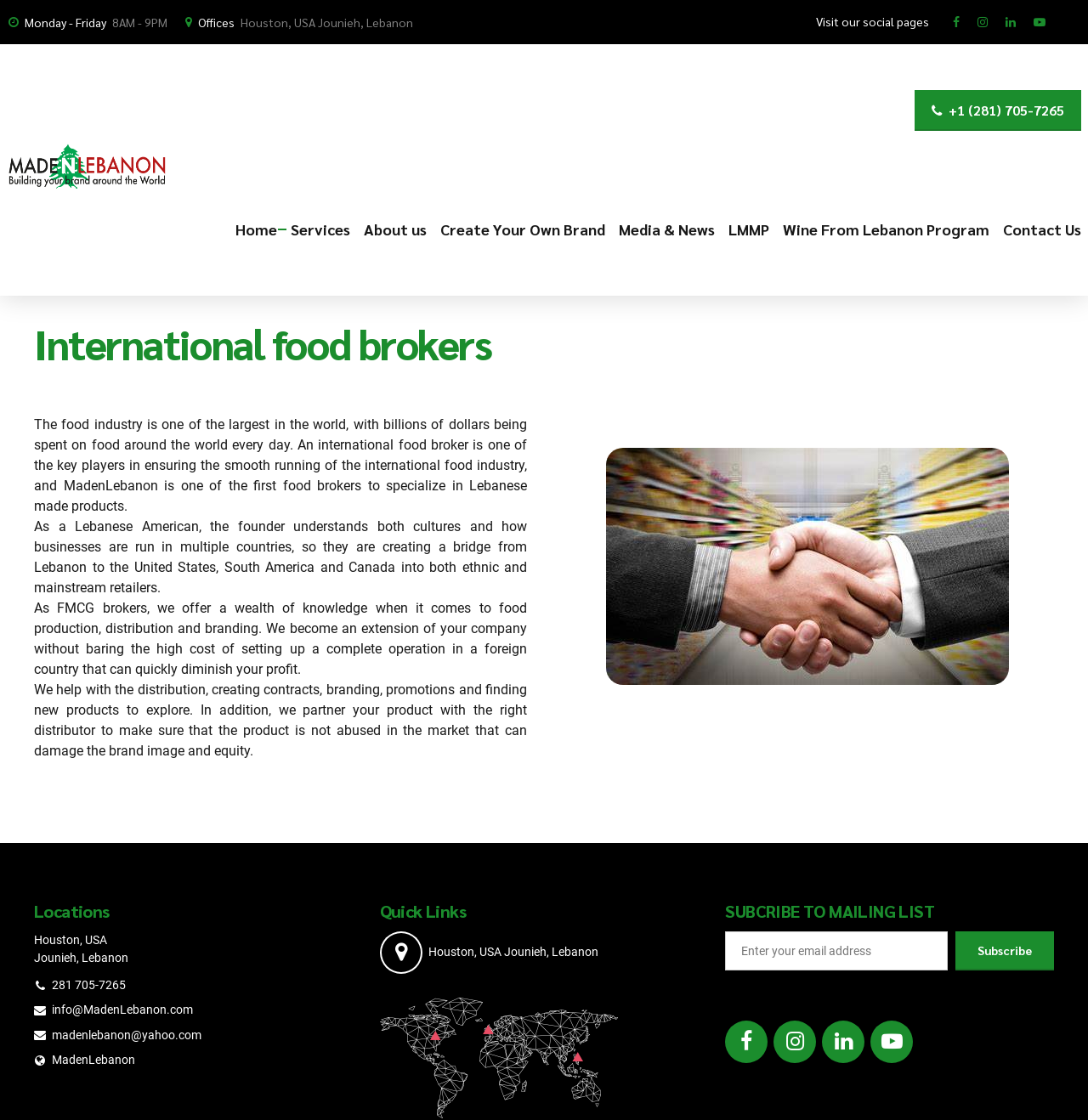Locate the bounding box coordinates of the clickable area needed to fulfill the instruction: "View the company's social media pages".

[0.75, 0.012, 0.854, 0.026]